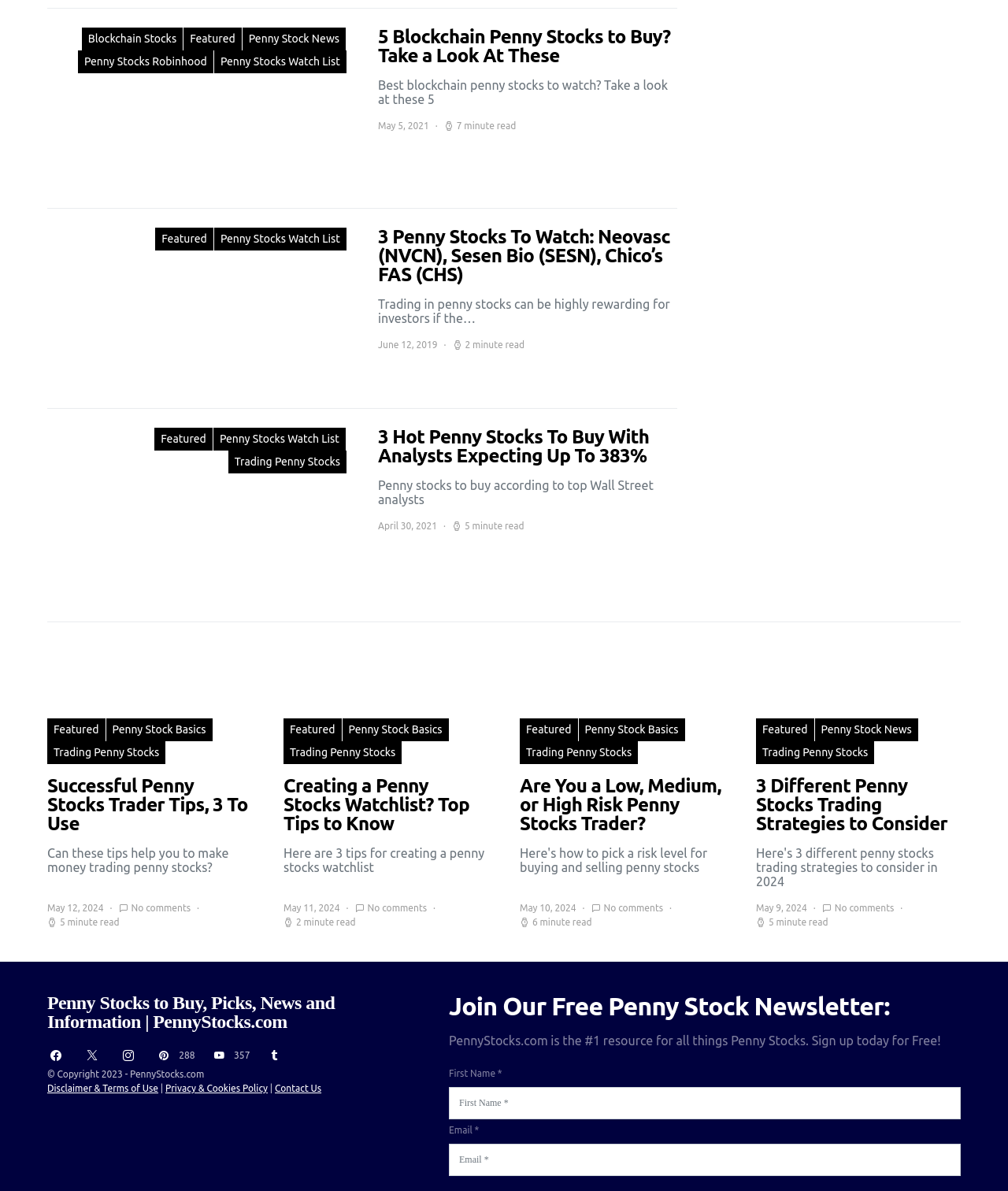Locate the bounding box coordinates of the area to click to fulfill this instruction: "Click the link 'Trading Penny Stocks'". The bounding box should be presented as four float numbers between 0 and 1, in the order [left, top, right, bottom].

[0.226, 0.379, 0.344, 0.398]